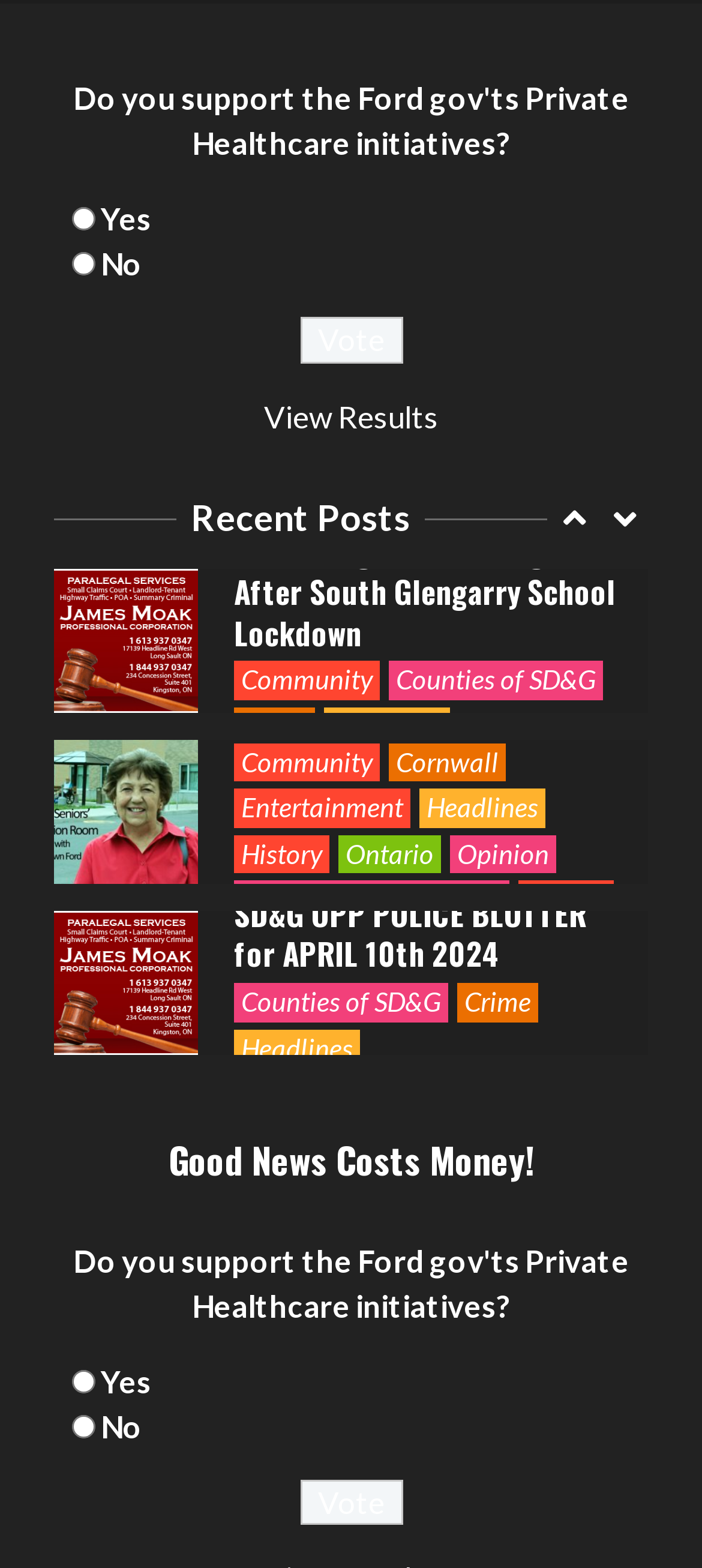Calculate the bounding box coordinates of the UI element given the description: "Crime".

[0.333, 0.015, 0.449, 0.039]